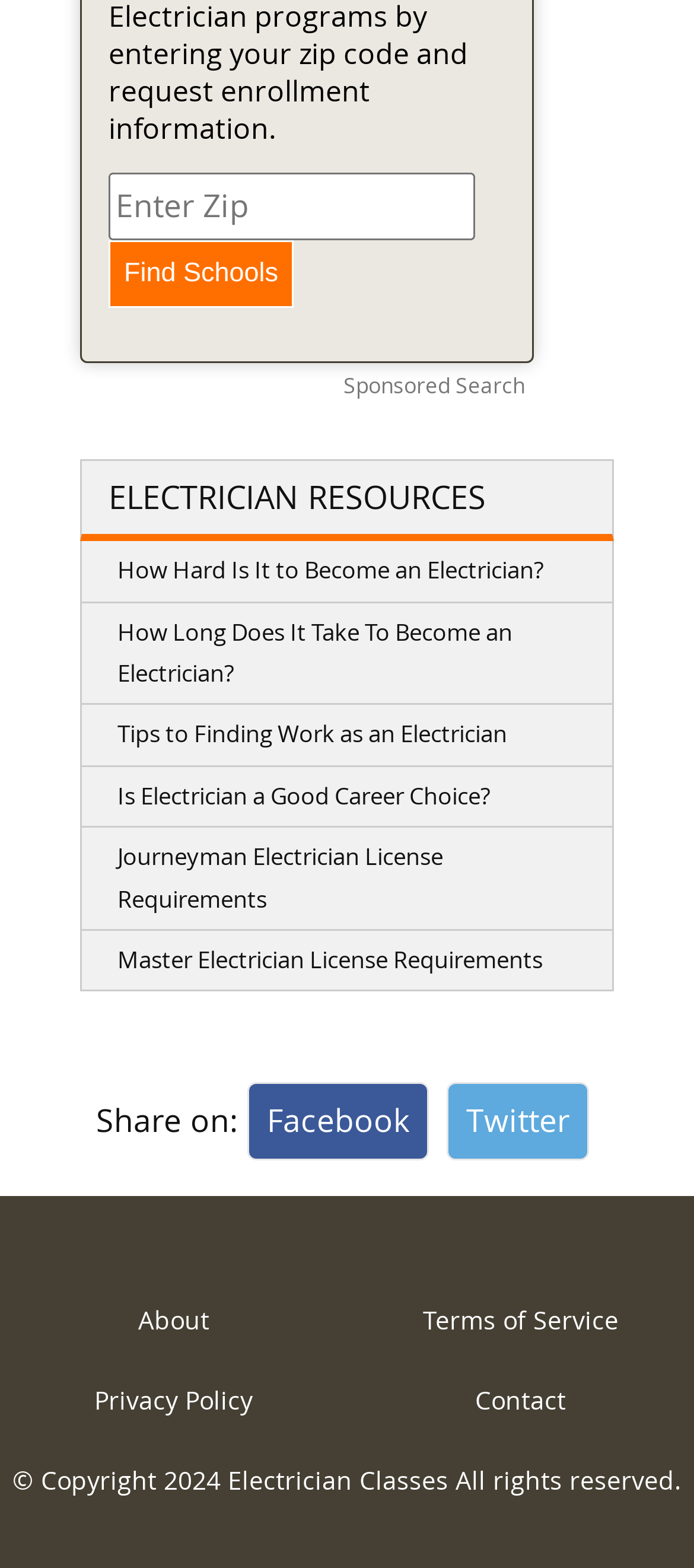Identify the bounding box coordinates of the element that should be clicked to fulfill this task: "Find schools". The coordinates should be provided as four float numbers between 0 and 1, i.e., [left, top, right, bottom].

[0.156, 0.153, 0.423, 0.196]